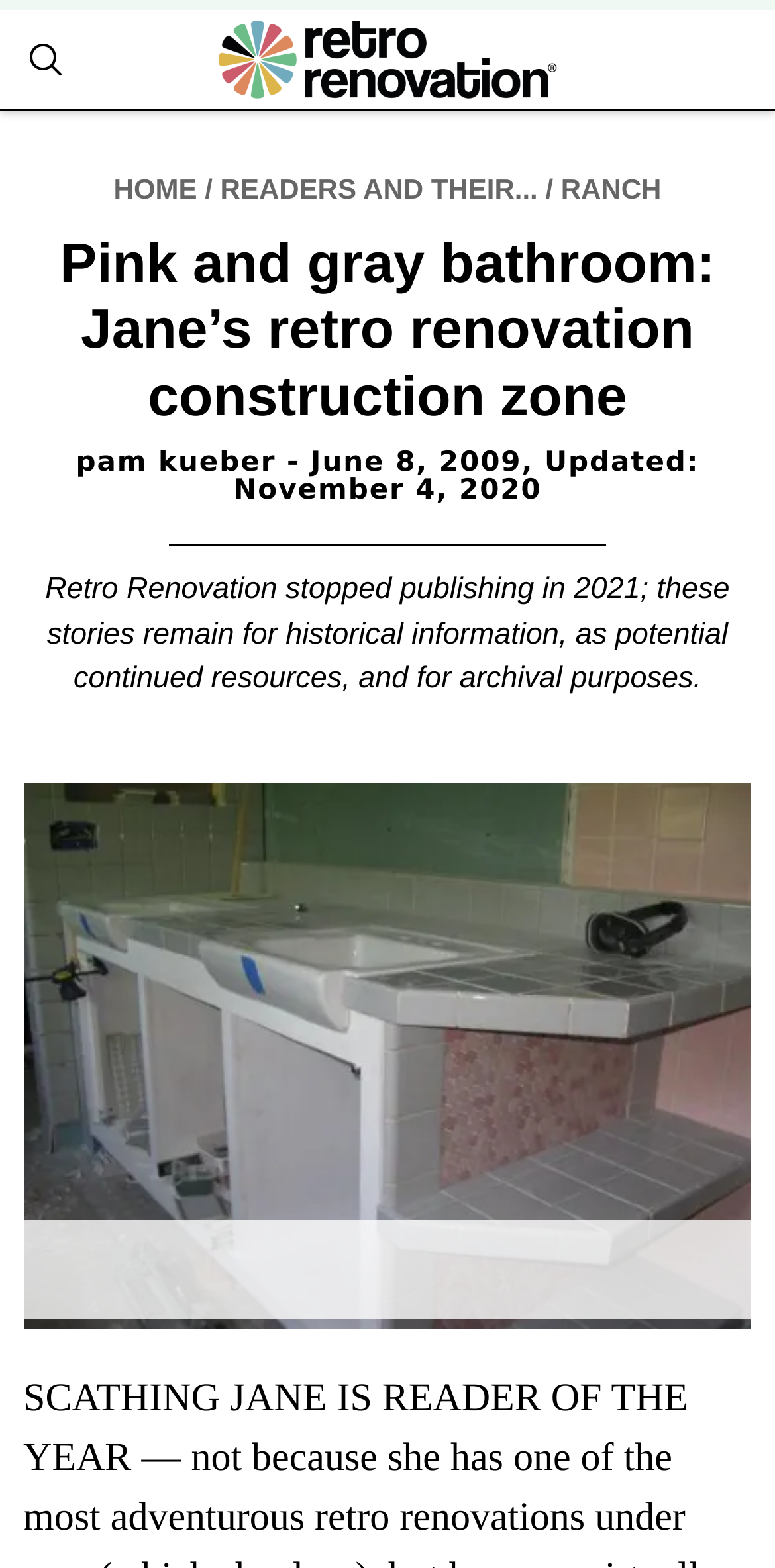Who is the author of the article?
Give a single word or phrase as your answer by examining the image.

Pam Kueber